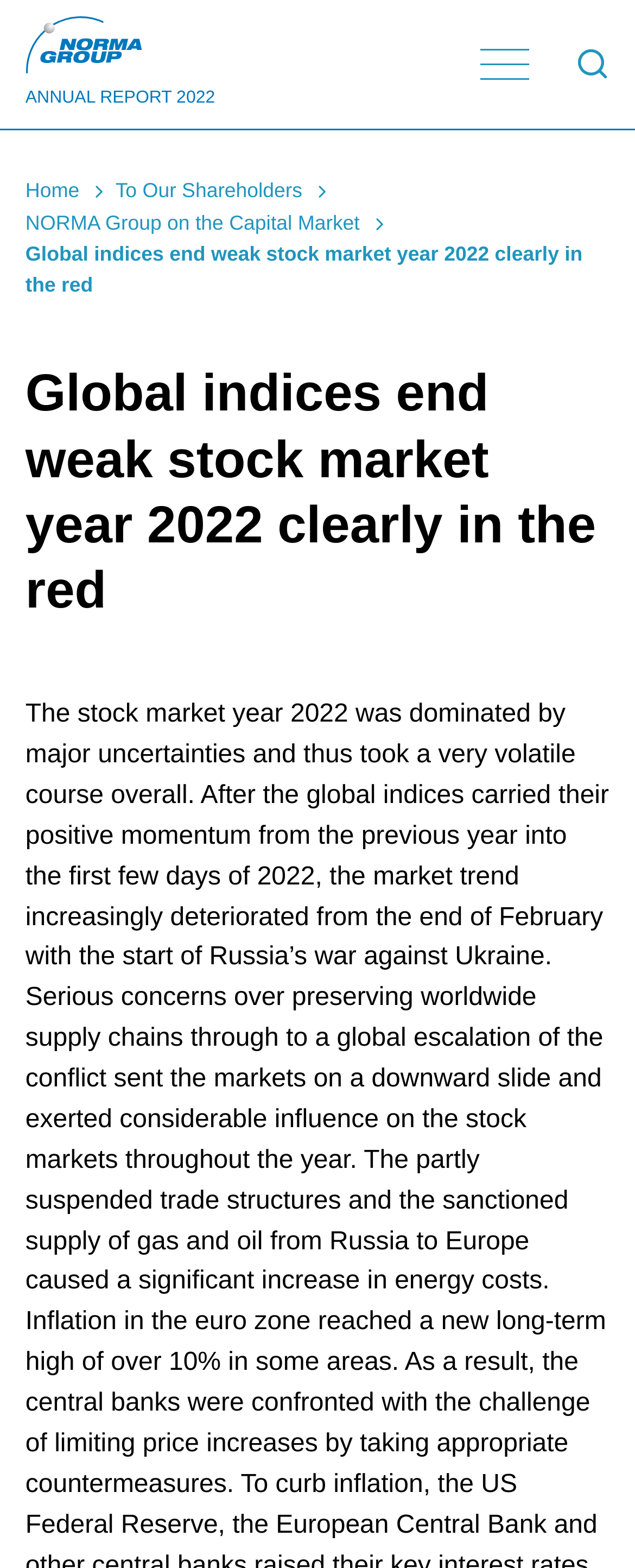Identify the bounding box for the described UI element: "Sign Up".

None